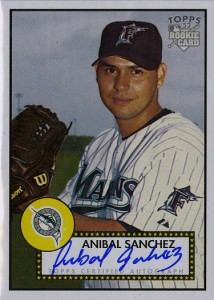Reply to the question below using a single word or brief phrase:
What is Anibal Sanchez holding in the image?

A glove